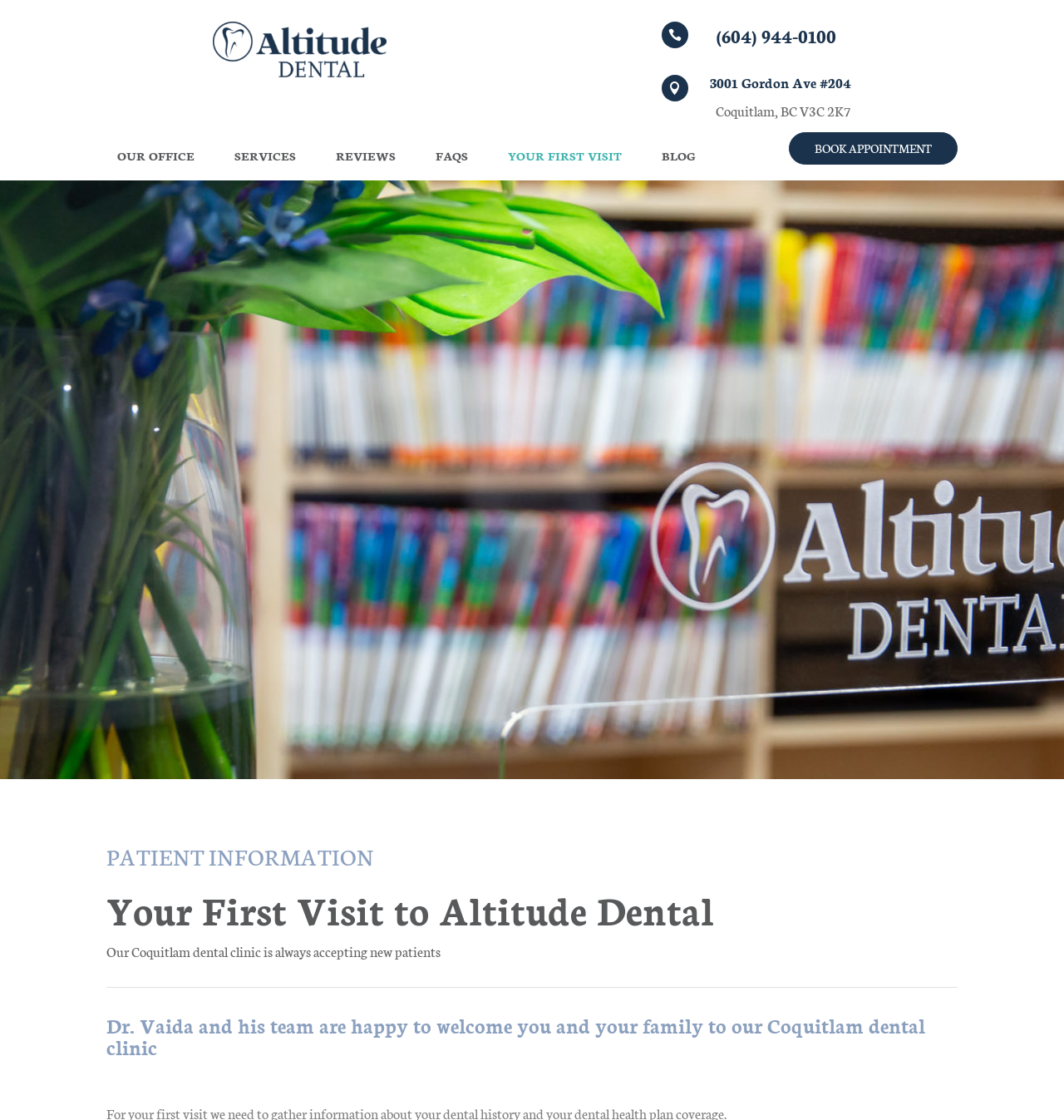Please find the bounding box coordinates of the clickable region needed to complete the following instruction: "View Media". The bounding box coordinates must consist of four float numbers between 0 and 1, i.e., [left, top, right, bottom].

None